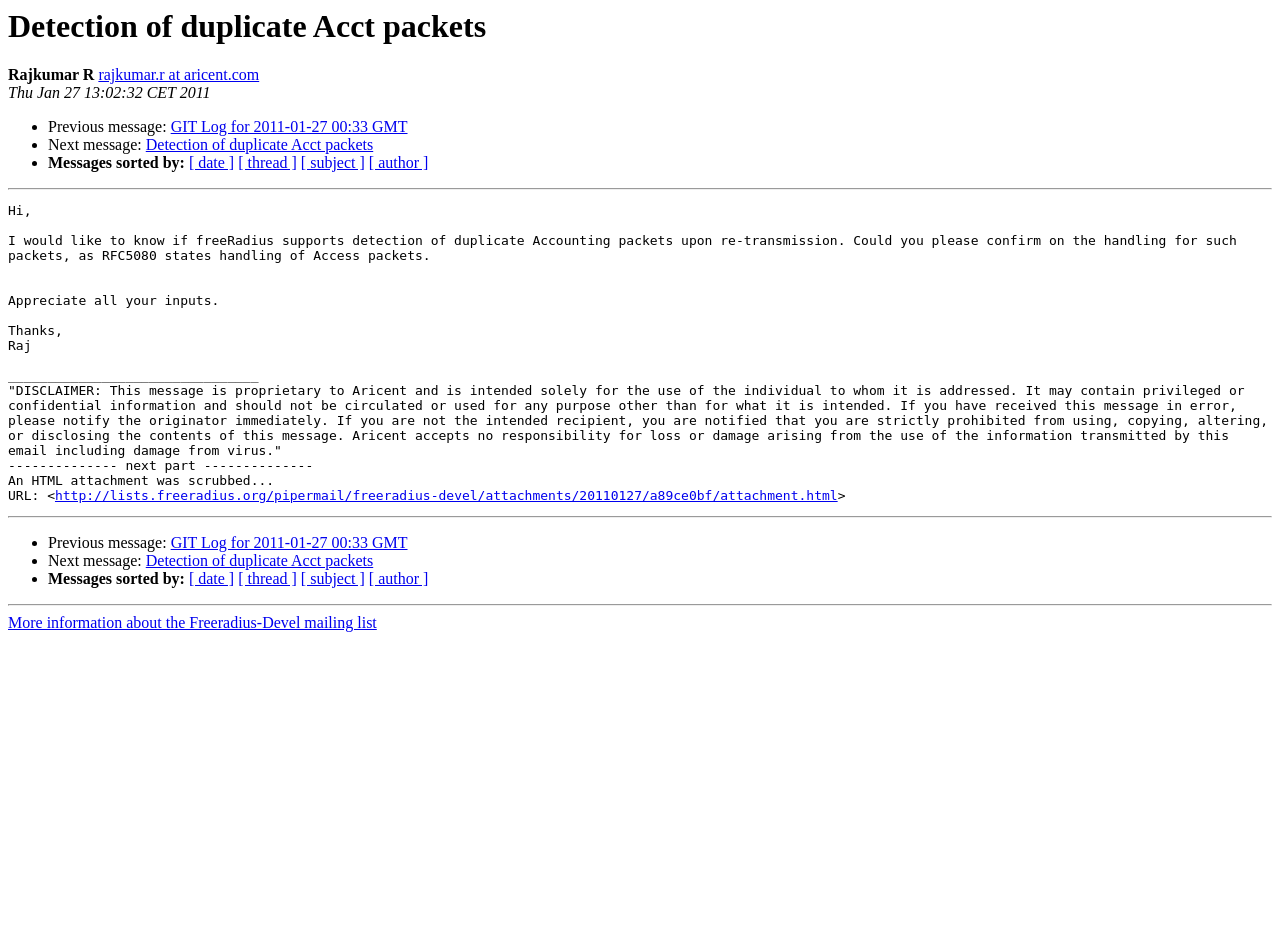Show the bounding box coordinates for the HTML element described as: "http://lists.freeradius.org/pipermail/freeradius-devel/attachments/20110127/a89ce0bf/attachment.html".

[0.043, 0.516, 0.654, 0.532]